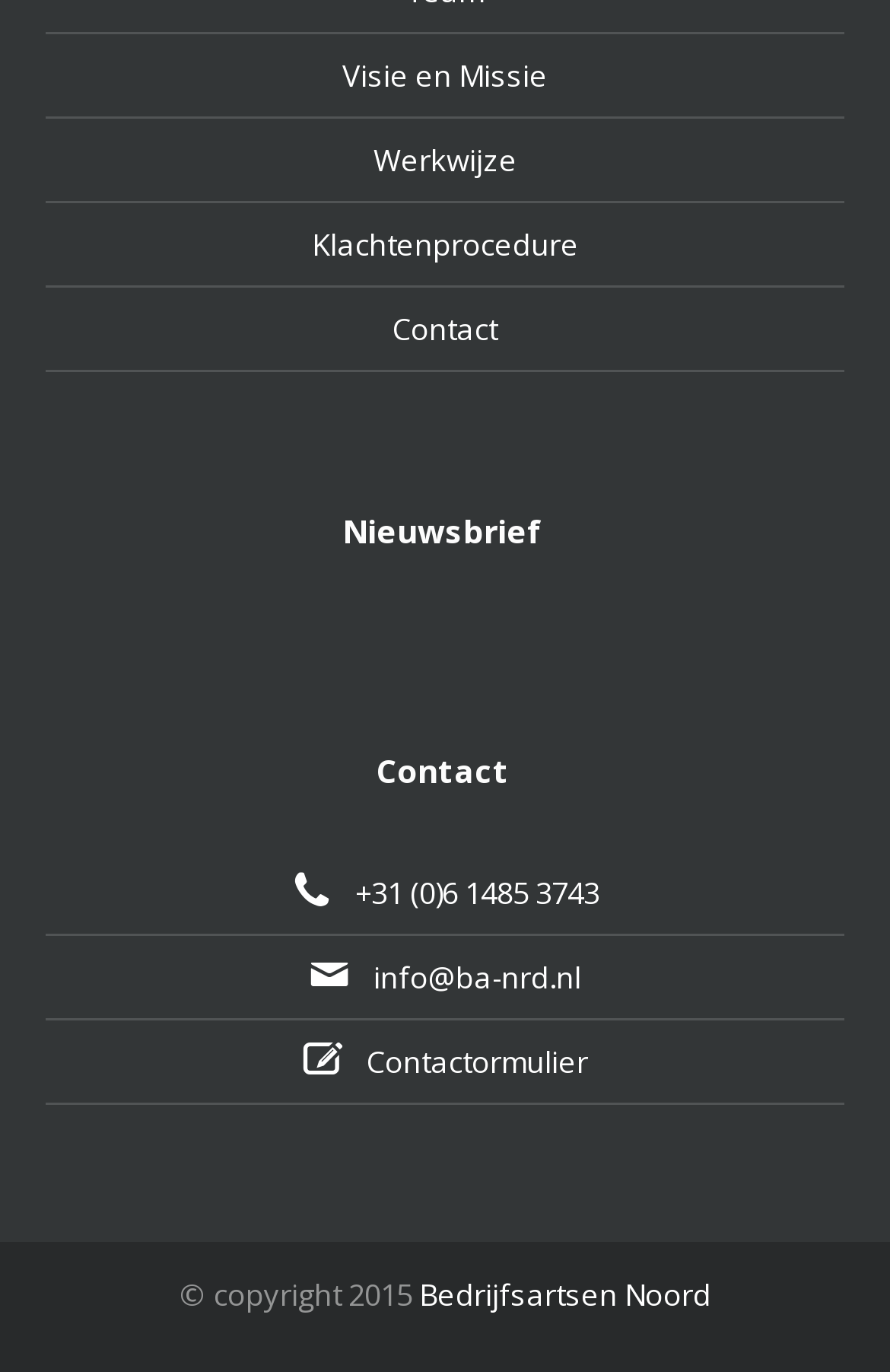Identify and provide the bounding box coordinates of the UI element described: "Bedrijfsartsen Noord". The coordinates should be formatted as [left, top, right, bottom], with each number being a float between 0 and 1.

[0.471, 0.928, 0.799, 0.958]